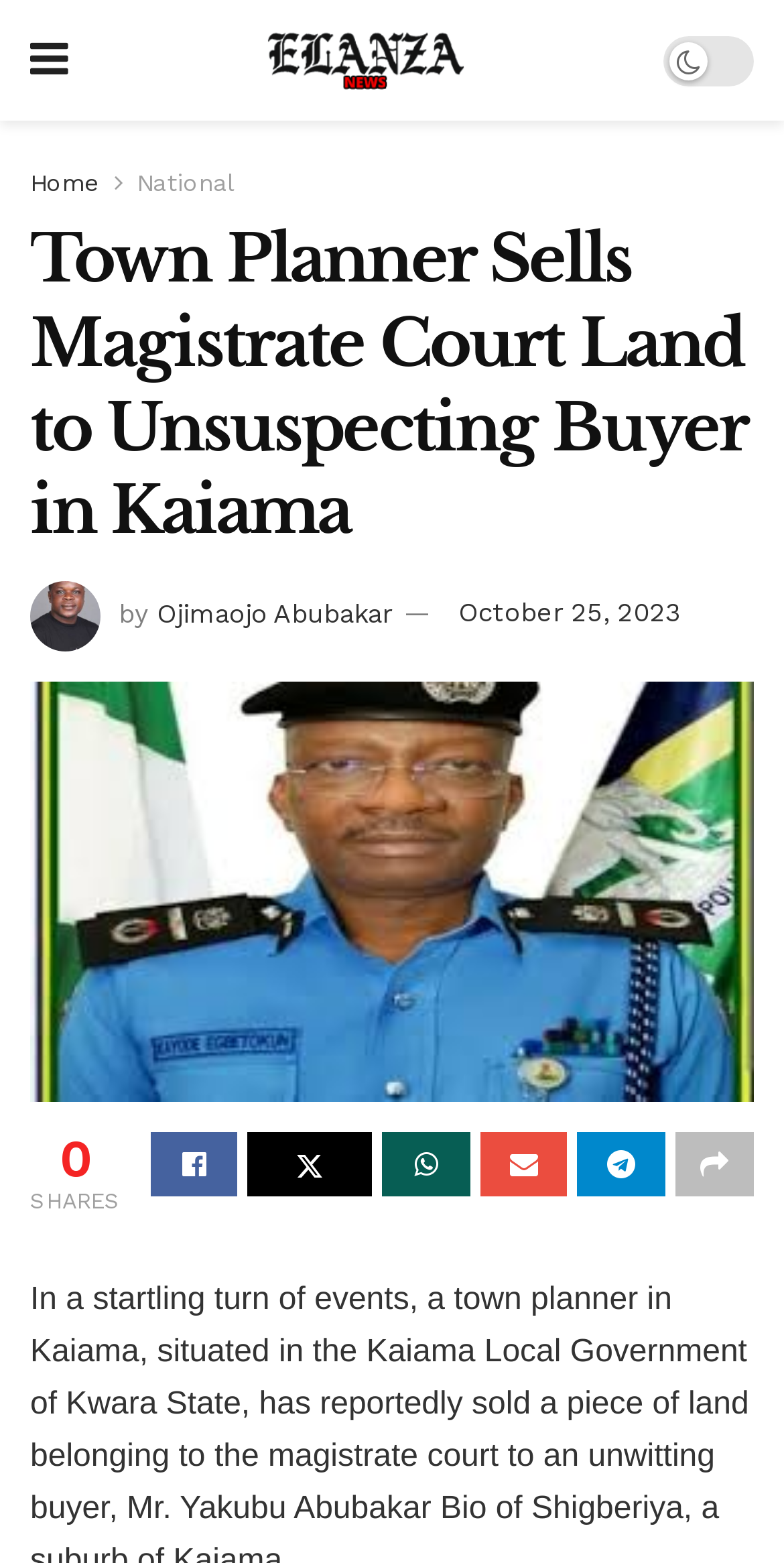Based on the visual content of the image, answer the question thoroughly: What is the topic of the article?

I found the answer by looking at the main heading of the webpage, which is 'Town Planner Sells Magistrate Court Land to Unsuspecting Buyer in Kaiama', indicating that the article is about a town planner selling a piece of land belonging to a magistrate court.